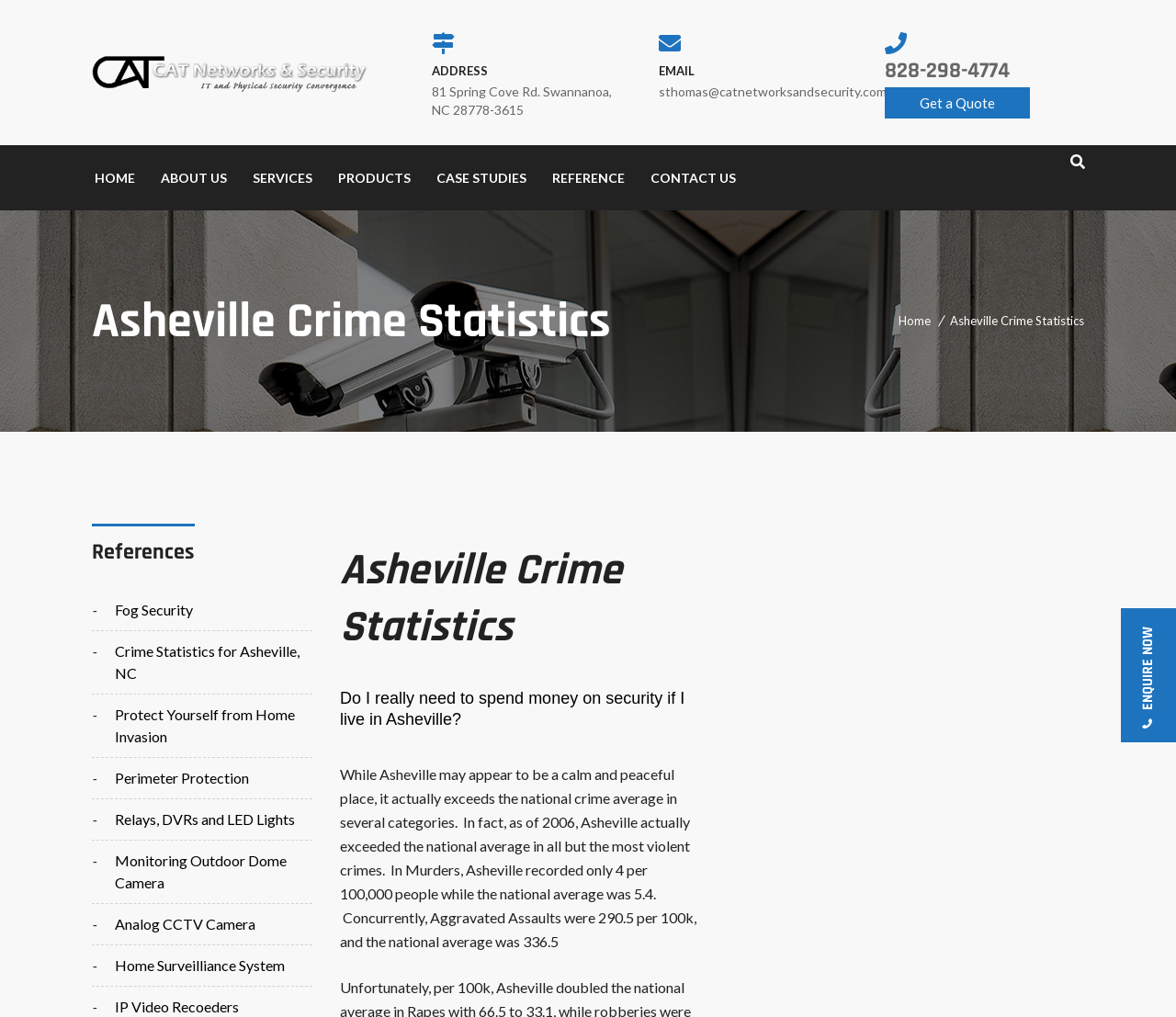Locate the bounding box coordinates of the element I should click to achieve the following instruction: "Click on the BIM news menu item".

None